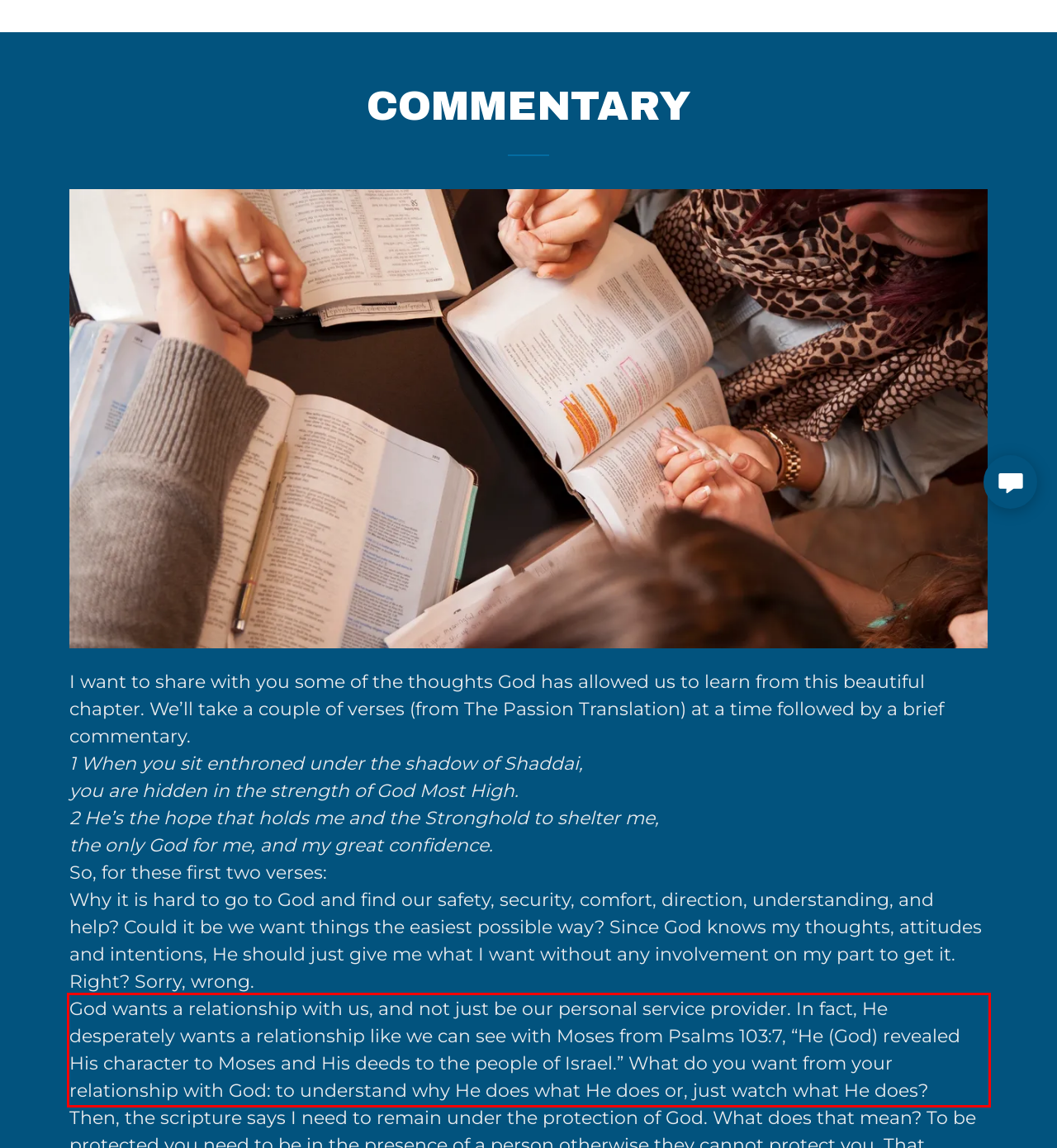The screenshot provided shows a webpage with a red bounding box. Apply OCR to the text within this red bounding box and provide the extracted content.

God wants a relationship with us, and not just be our personal service provider. In fact, He desperately wants a relationship like we can see with Moses from Psalms 103:7, “He (God) revealed His character to Moses and His deeds to the people of Israel.” What do you want from your relationship with God: to understand why He does what He does or, just watch what He does?